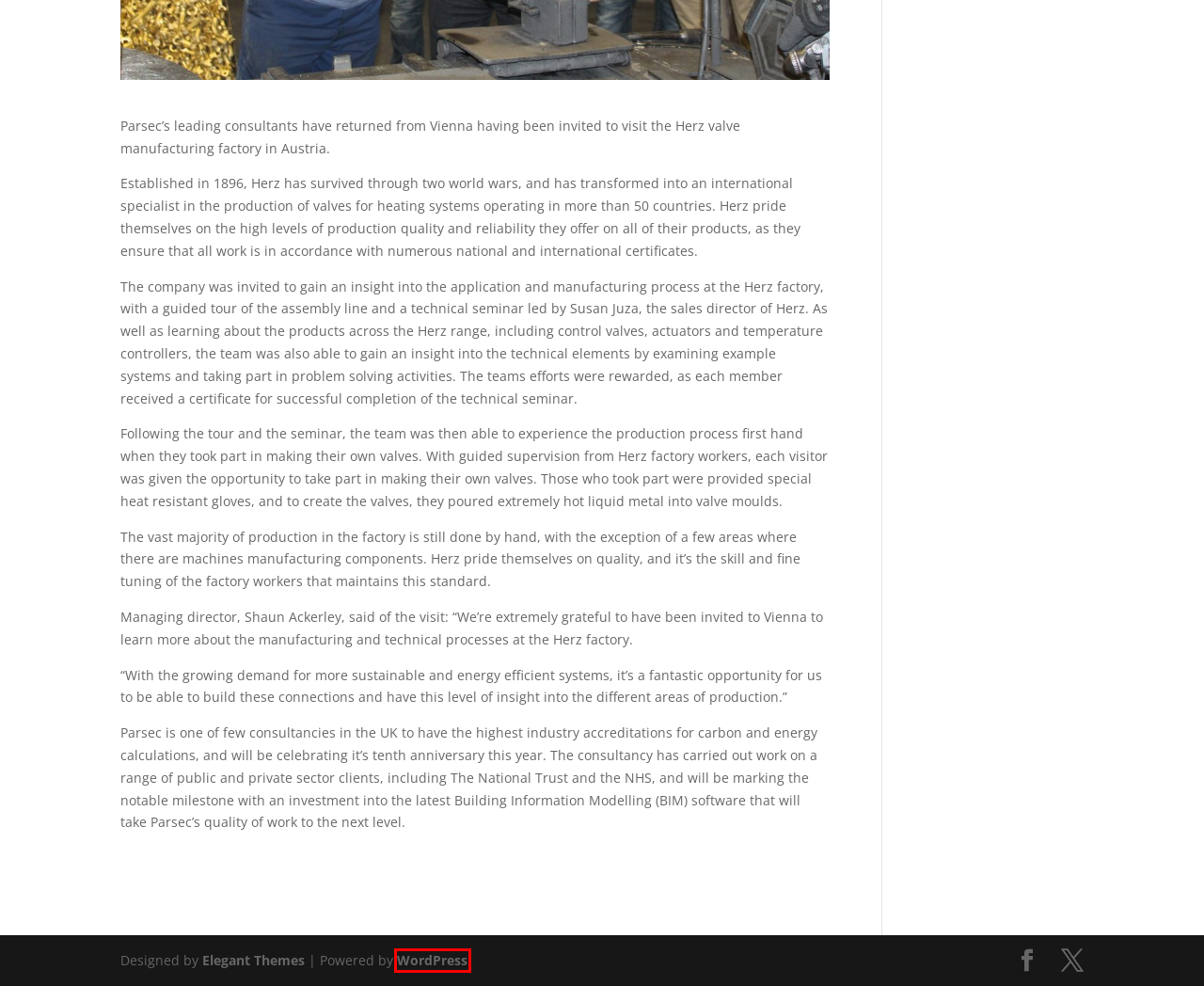You have a screenshot showing a webpage with a red bounding box around a UI element. Choose the webpage description that best matches the new page after clicking the highlighted element. Here are the options:
A. Blog|Parsec Consulting Engineers
B. Contact Us|Parsec Consulting Engineers
C. Blog Tool, Publishing Platform, and CMS – WordPress.org
D. The Most Popular WordPress Themes In The World
E. Testimonials|Parsec Consulting Engineers
F. Exelby Services Receive BREEAM ‘Very Good’ Rating|Parsec Consulting Engineers
G. CIBSE Warning of Potential Hazards When Using Biomass Boilers|Parsec Consulting Engineers
H. Services|Parsec Consulting Engineers

C